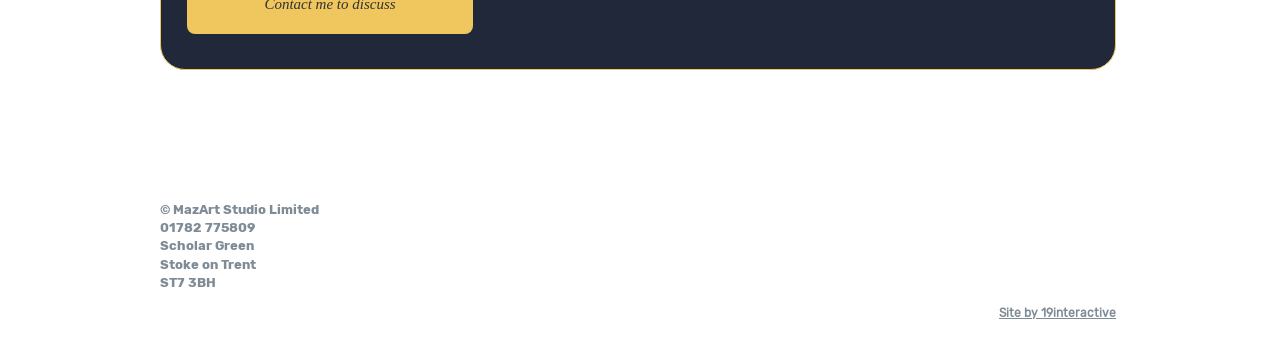Locate the bounding box of the user interface element based on this description: "Site by 19interactive".

[0.78, 0.895, 0.872, 0.936]